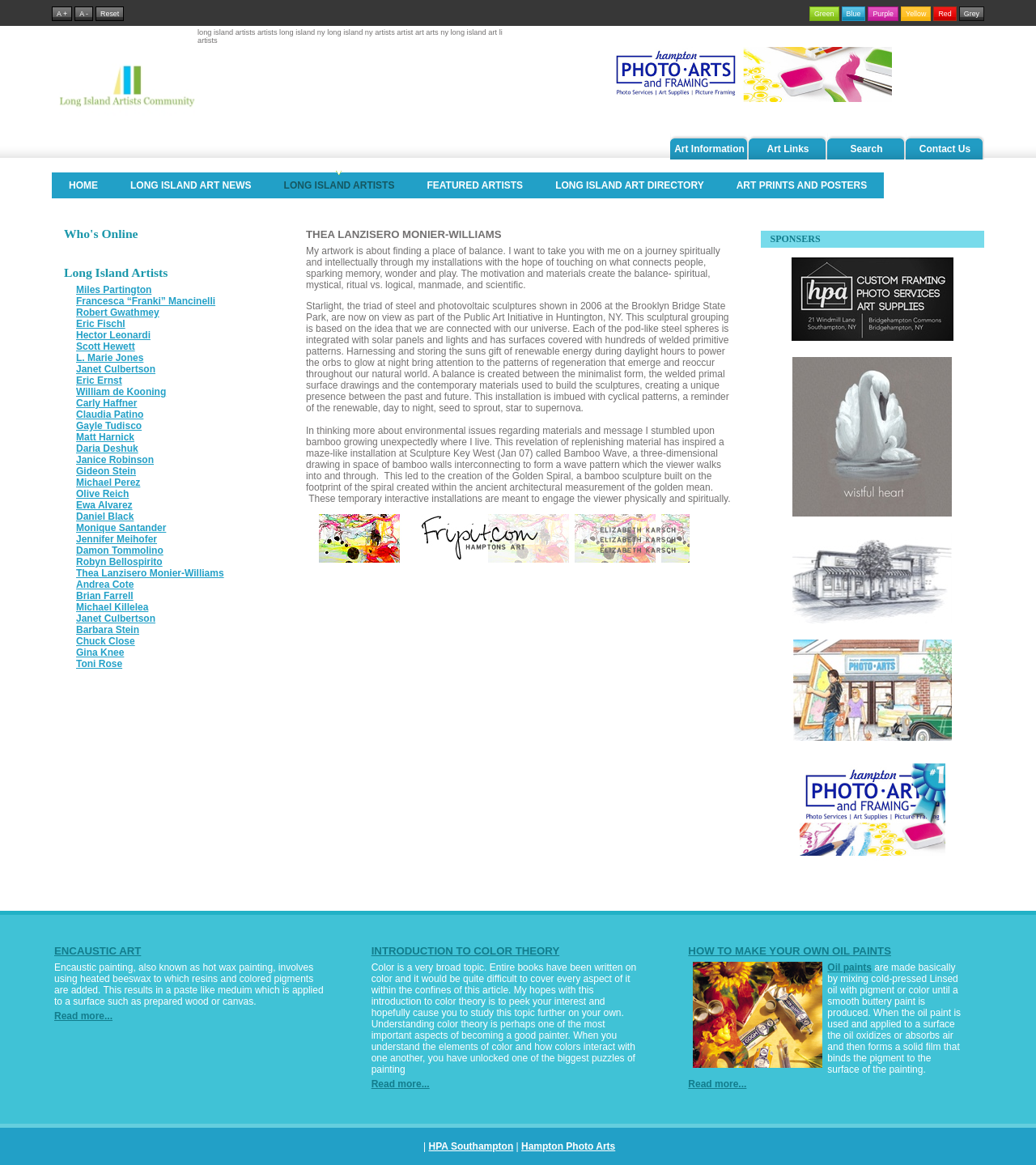Answer the question using only one word or a concise phrase: How many sponsors are listed on this webpage?

4